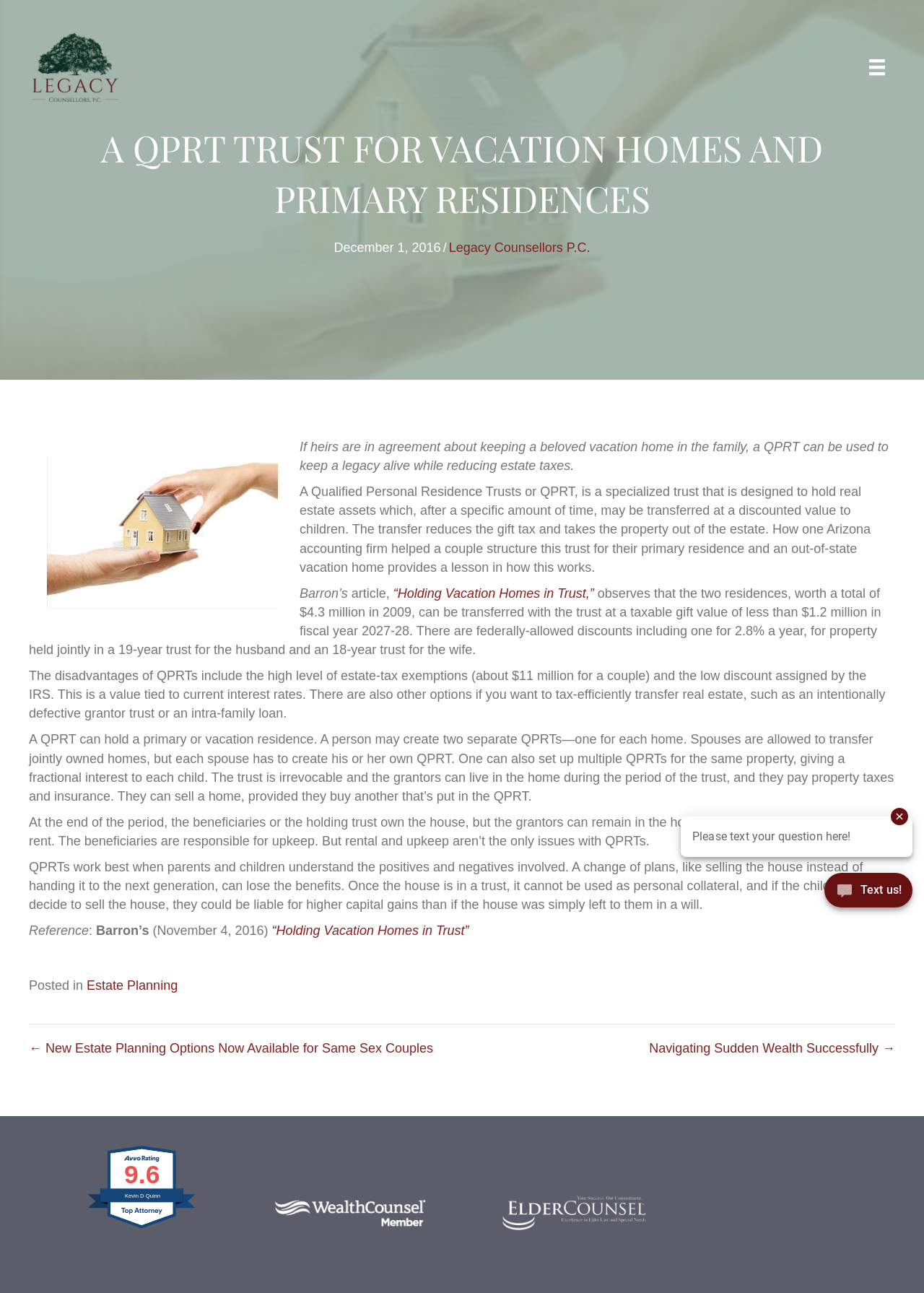Specify the bounding box coordinates of the area to click in order to execute this command: 'Click the 'Menu' button'. The coordinates should consist of four float numbers ranging from 0 to 1, and should be formatted as [left, top, right, bottom].

[0.929, 0.038, 0.969, 0.066]